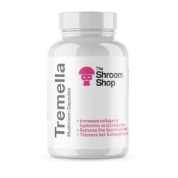Explain what the image portrays in a detailed manner.

The image features a sleek, white bottle labeled "Tremella" from The Shroom Shop, designed for Mushroom Capsules. The bottle prominently displays the product name, emphasizing its potential health benefits. It suggests that these capsules are known to increase collagen and hyaluronic acid production, reduce fine lines, and promote hair thickness. The sophisticated branding, highlighted by a stylized pink mushroom icon, reflects a modern approach to wellness, aligning with current trends in natural supplements. This product appears to be part of a niche market focused on the therapeutic properties of mushrooms, emphasizing both beauty and health benefits.